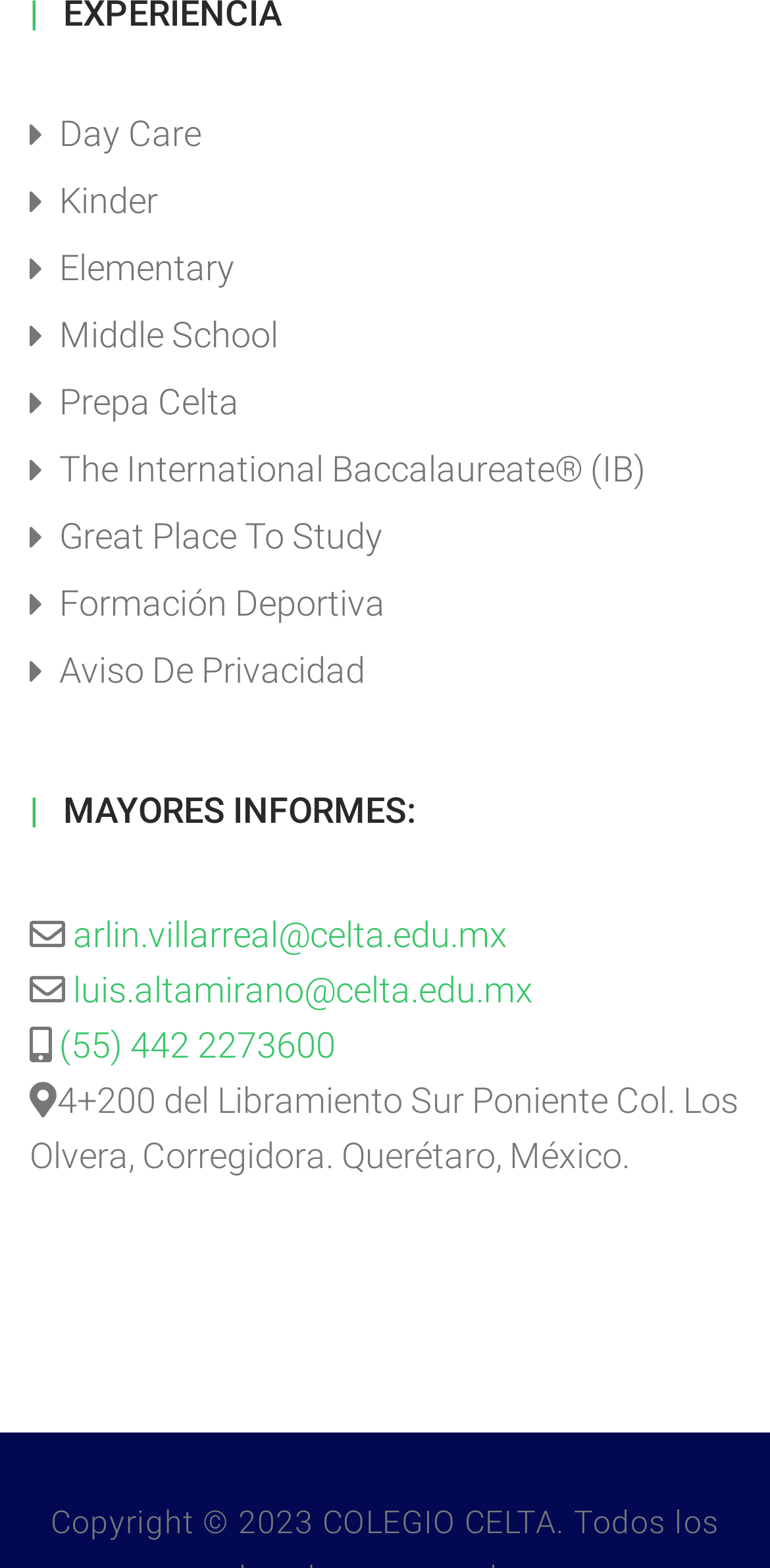From the webpage screenshot, predict the bounding box of the UI element that matches this description: "Day Care".

[0.077, 0.071, 0.262, 0.098]